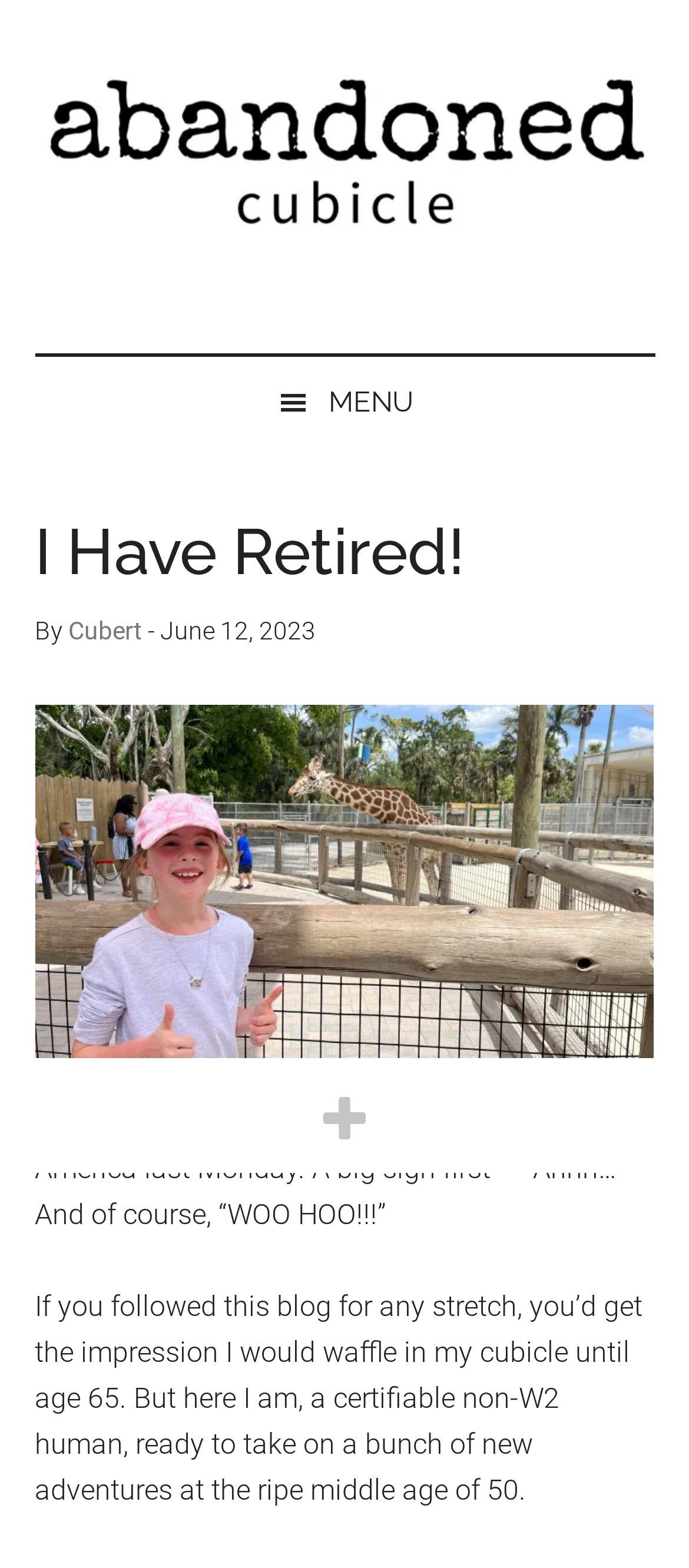Explain the webpage in detail, including its primary components.

The webpage is a personal blog post titled "I Have Retired!" with the subtitle "Abandoned Cubicle". At the top left corner, there is a logo of "Abandoned Cubicle" with an image of a giraffe below it. 

To the right of the logo, there is a menu button with the label "MENU". When expanded, it reveals a header section with the title "I Have Retired!" followed by the author's name "Cubert" and the date "June 12, 2023". 

Below the header section, there is a large block of text that describes the author's excitement and relief about retiring from Corporate America at the age of 50. The text is divided into two paragraphs, with the first one expressing the author's emotions and the second one describing their surprise at finally taking the step to retire.

At the very top of the page, there are three "Skip to" links: "Skip to main content", "Skip to secondary menu", and "Skip to primary sidebar", which are likely accessibility features. Additionally, there is a "Share on More Button" at the bottom right corner of the page.